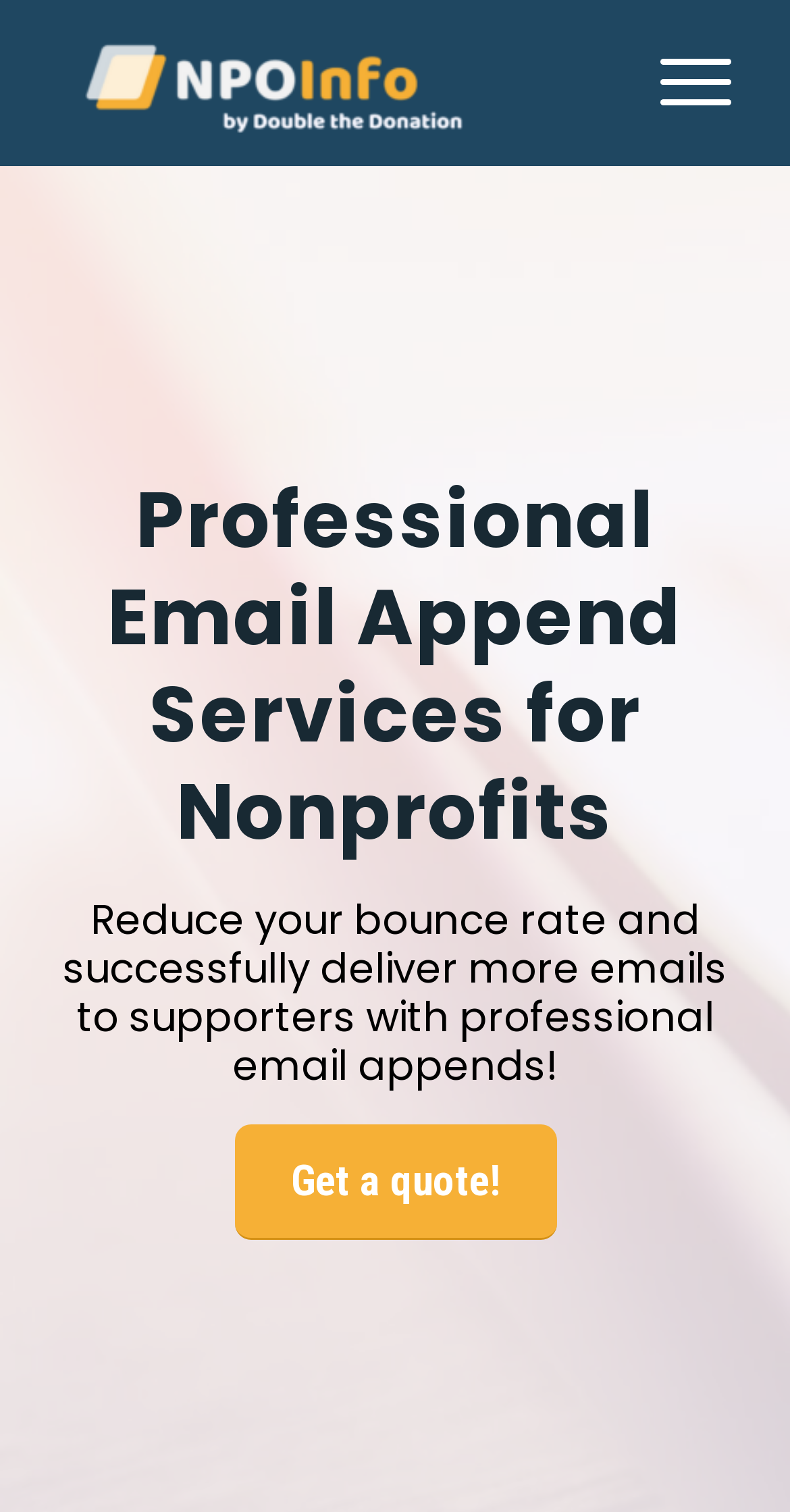Please provide a comprehensive answer to the question below using the information from the image: What is the purpose of the email append service?

The static text element on the webpage states 'Reduce your bounce rate and successfully deliver more emails to supporters with professional email appends!', which implies that the purpose of the email append service is to reduce the bounce rate.